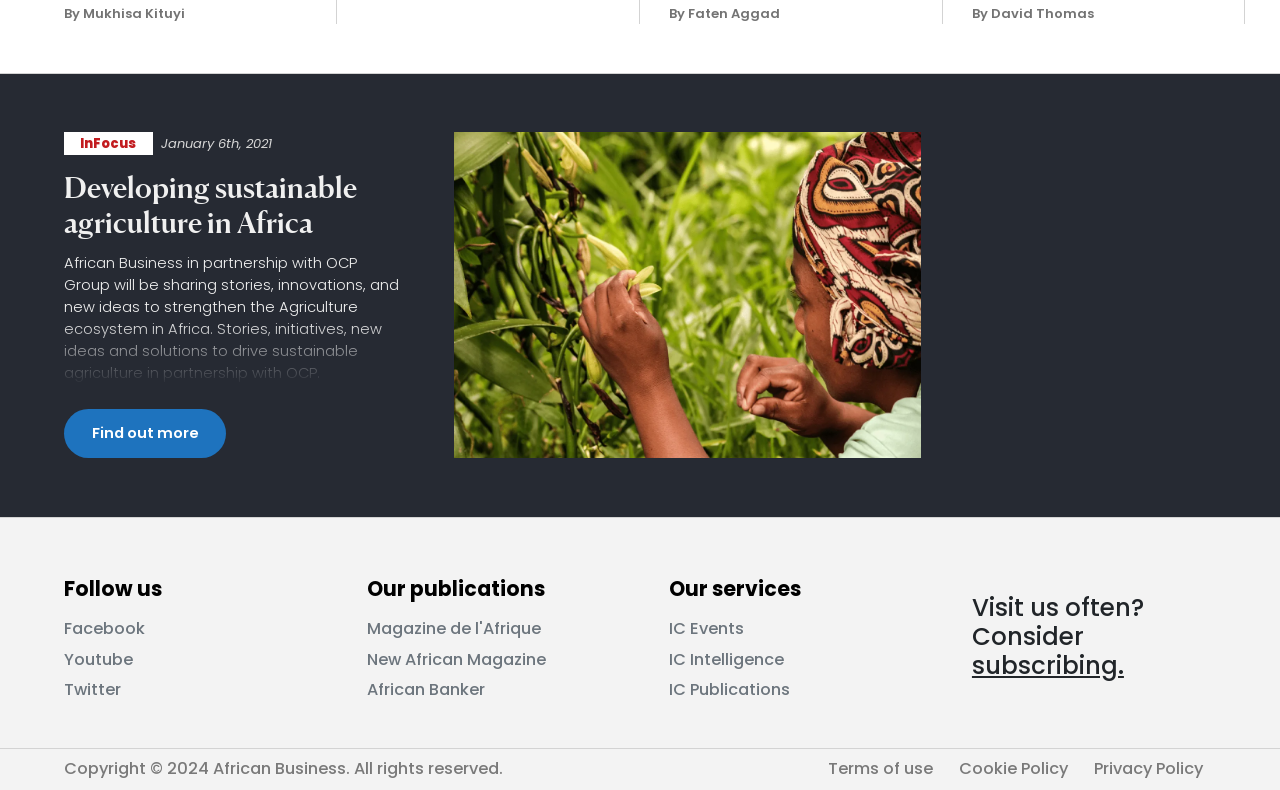Please locate the clickable area by providing the bounding box coordinates to follow this instruction: "Follow us on Facebook".

[0.05, 0.781, 0.113, 0.81]